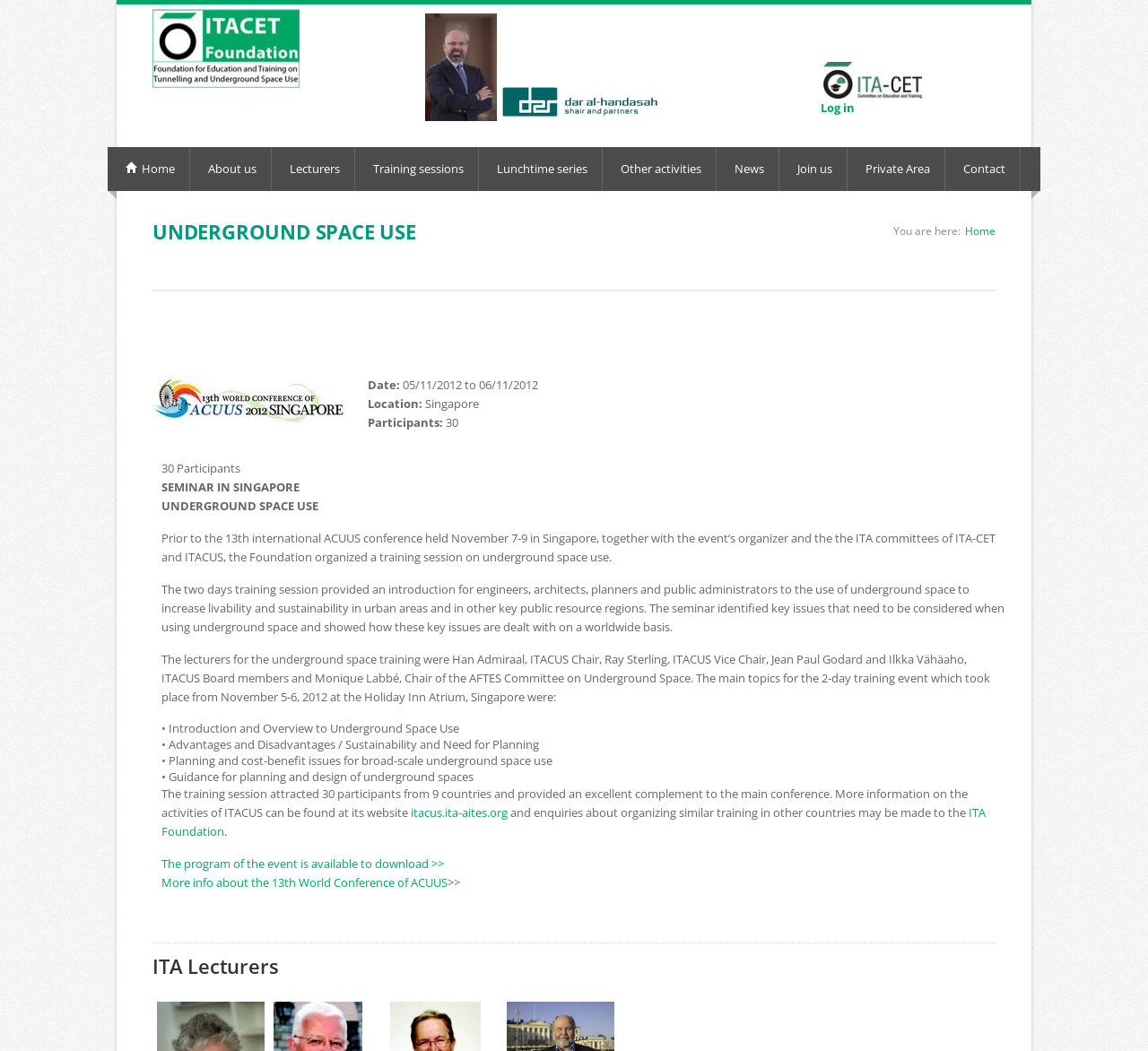Locate the bounding box coordinates of the area where you should click to accomplish the instruction: "Contact the ITA Foundation".

[0.141, 0.765, 0.859, 0.799]